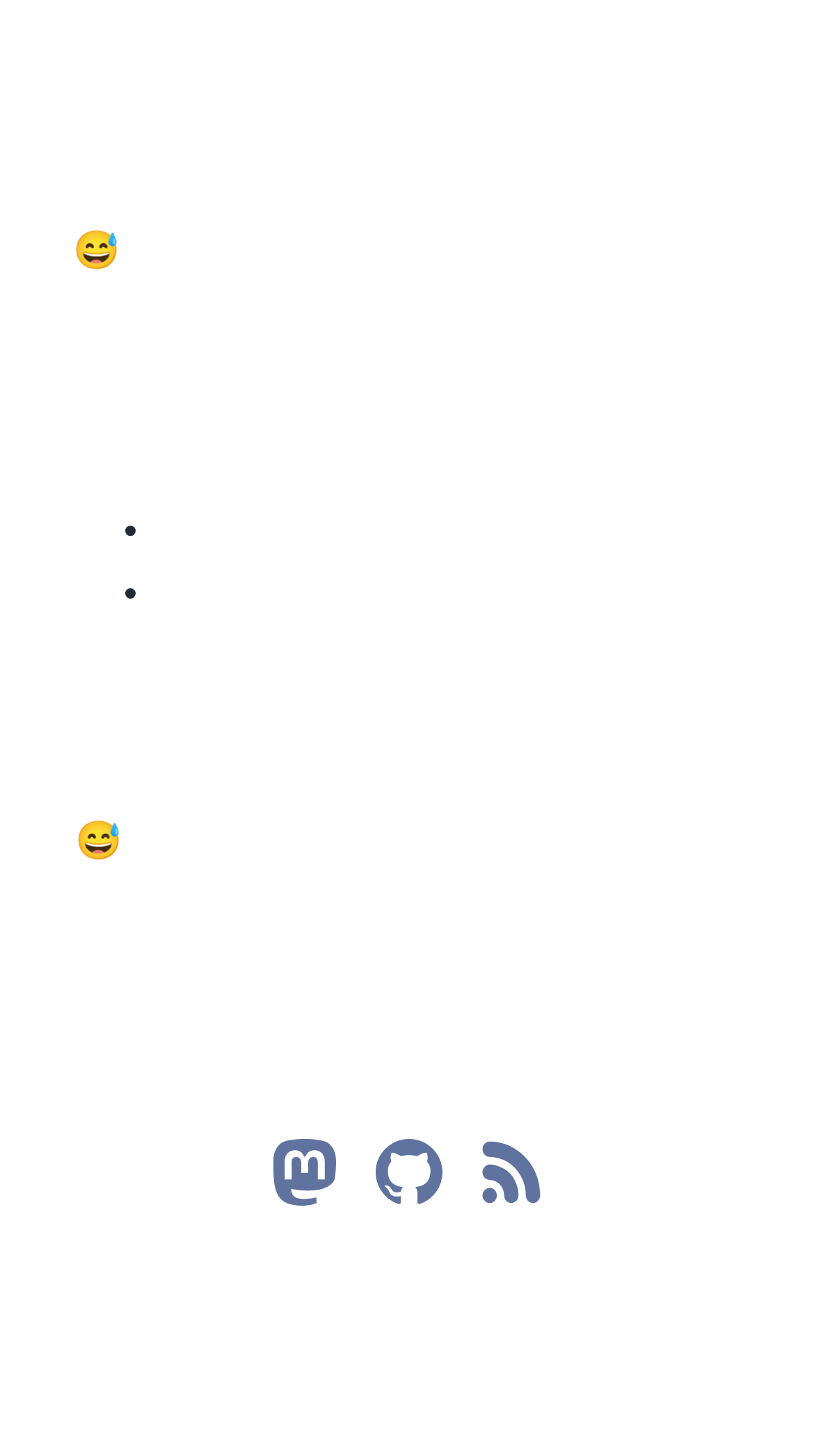How many links are present at the bottom of the page?
Respond with a short answer, either a single word or a phrase, based on the image.

3